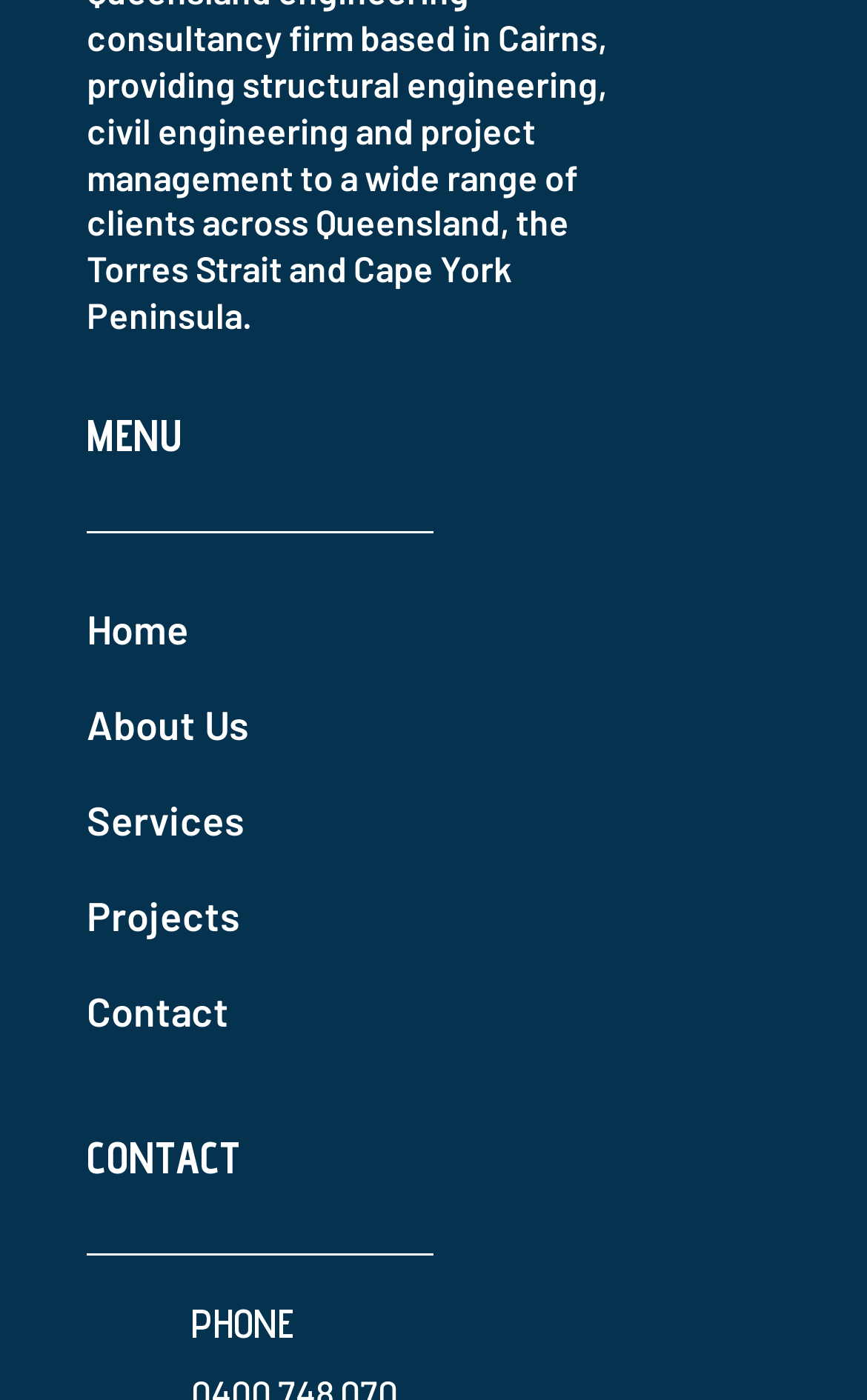What is the phone section title?
Look at the screenshot and give a one-word or phrase answer.

PHONE